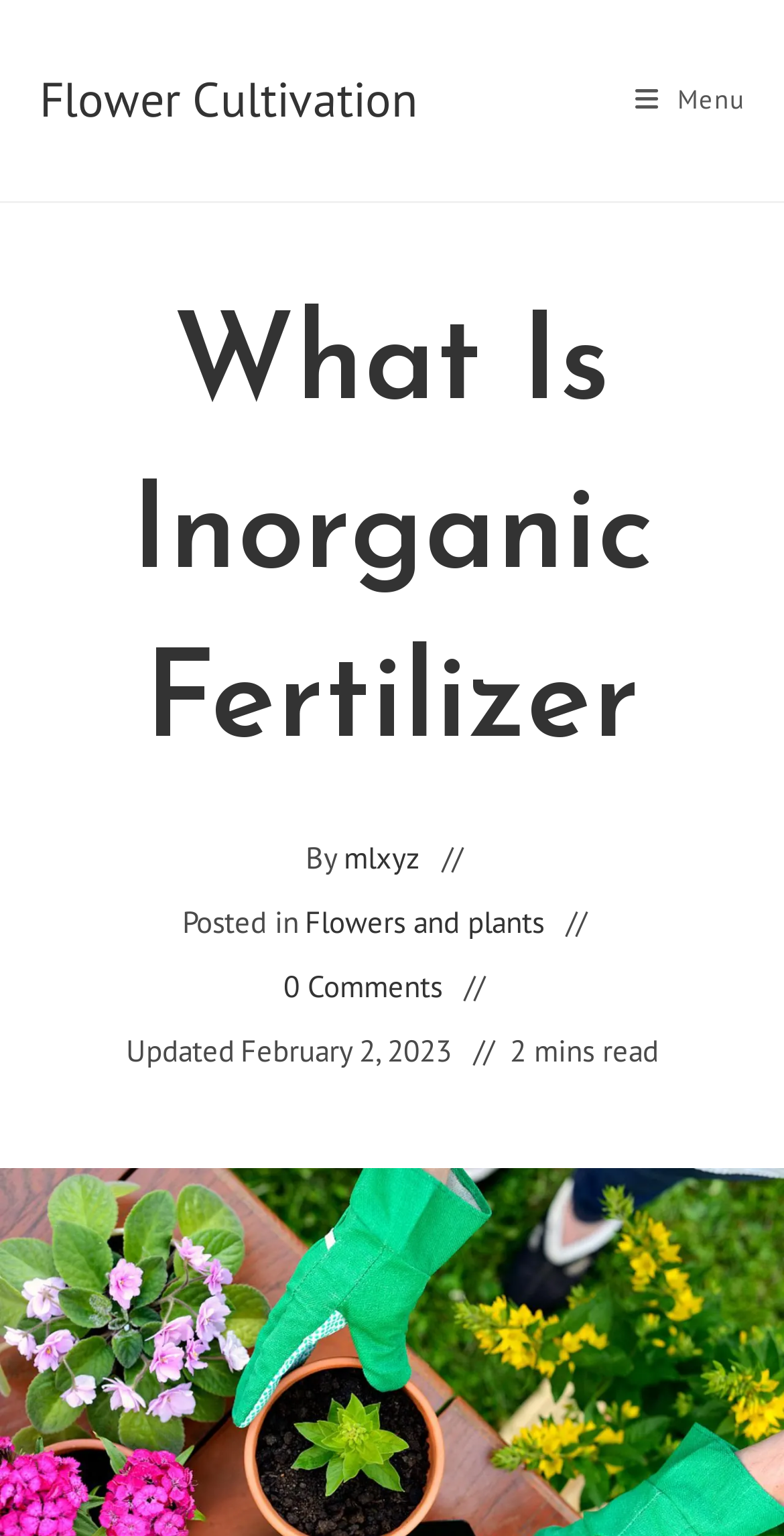Please give a succinct answer using a single word or phrase:
What is the category of the post?

Flowers and plants